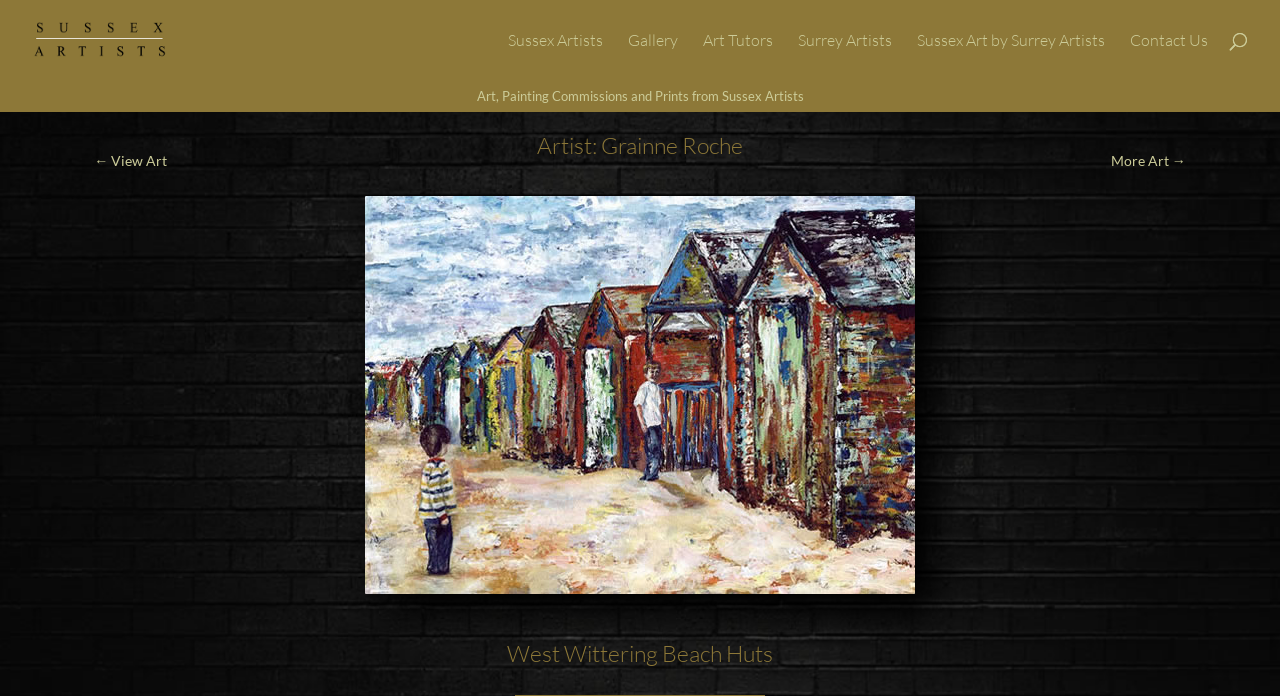Given the description of a UI element: "West Wittering", identify the bounding box coordinates of the matching element in the webpage screenshot.

[0.396, 0.918, 0.514, 0.959]